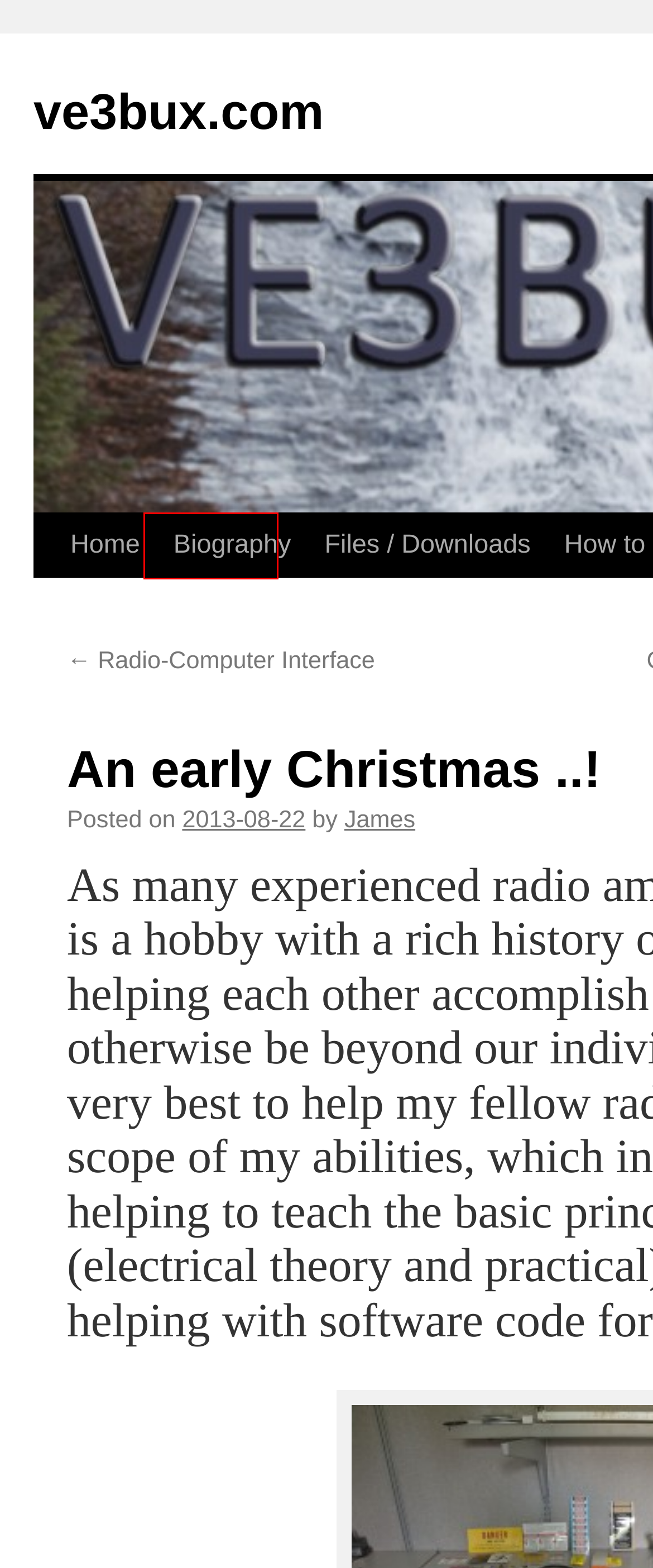You are provided with a screenshot of a webpage highlighting a UI element with a red bounding box. Choose the most suitable webpage description that matches the new page after clicking the element in the bounding box. Here are the candidates:
A. Biography - ve3bux.com
B. ve3bux.com -
C. N - ve3bux.com
D. December, 2015 - ve3bux.com
E. James - ve3bux.com
F. Radio-Computer Interface - ve3bux.com
G. Files / Downloads - ve3bux.com
H. How to Ham - ve3bux.com

A